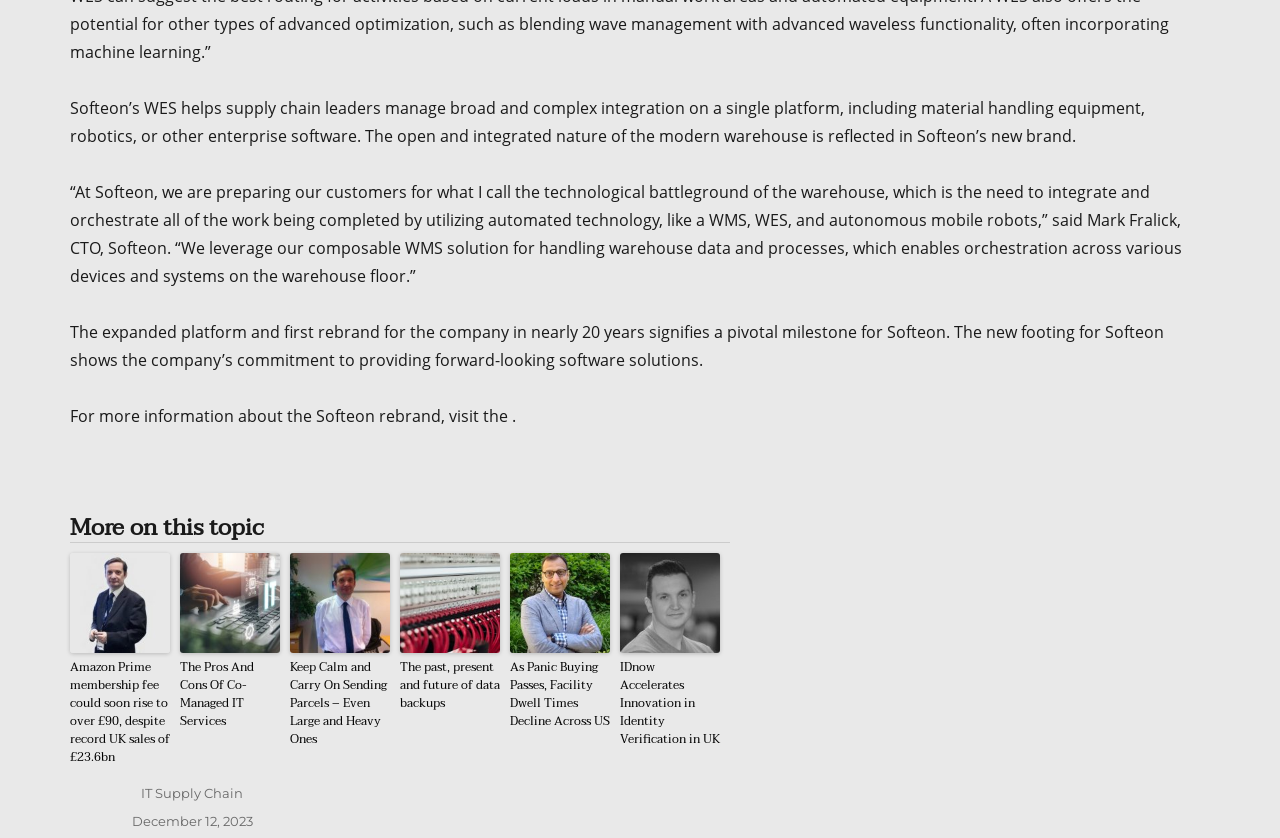Please provide the bounding box coordinates for the element that needs to be clicked to perform the following instruction: "Visit IT Supply Chain page". The coordinates should be given as four float numbers between 0 and 1, i.e., [left, top, right, bottom].

[0.11, 0.936, 0.19, 0.955]